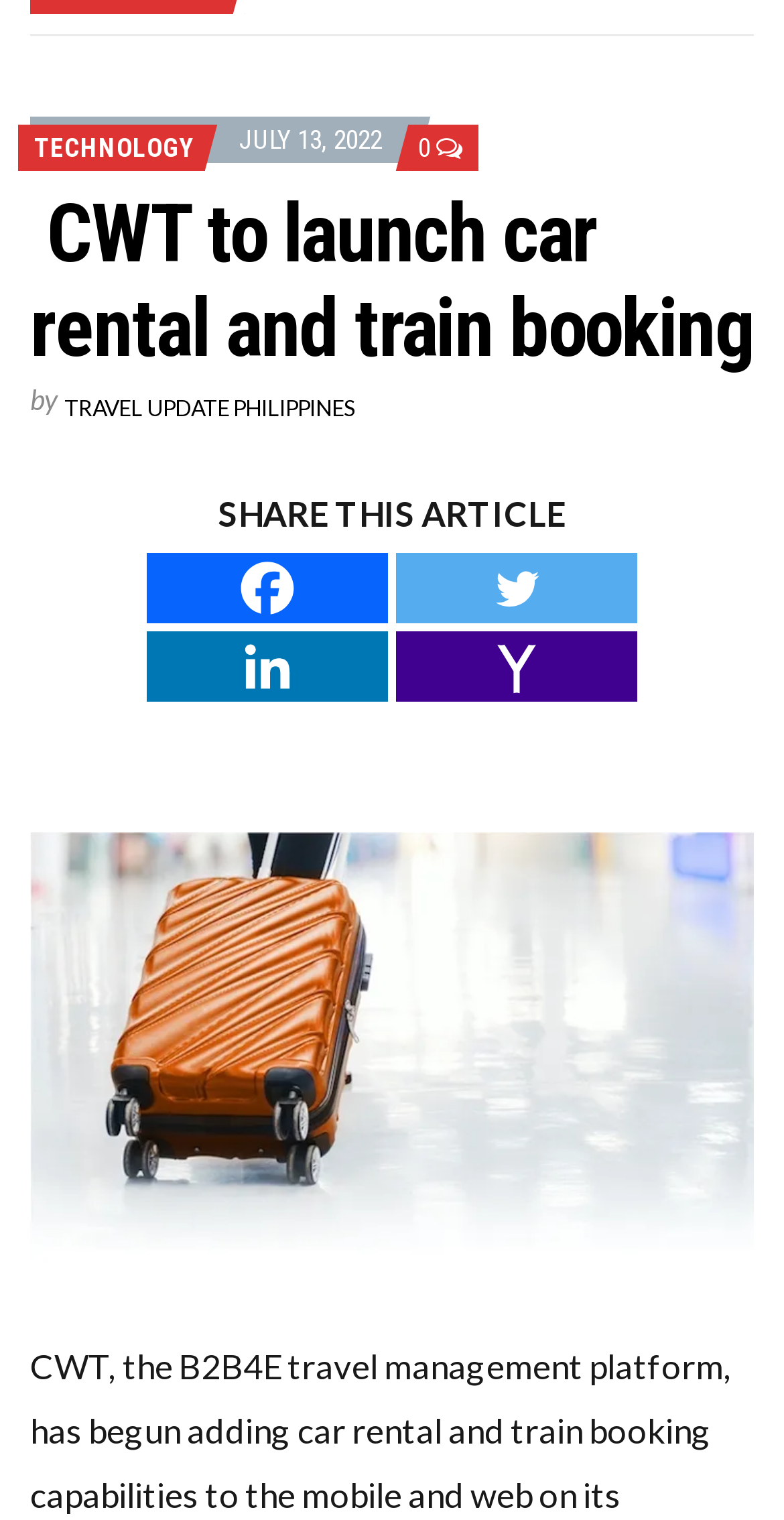Identify the bounding box coordinates for the UI element that matches this description: "aria-label="Yahoo Mail" title="Yahoo Mail"".

[0.505, 0.415, 0.813, 0.461]